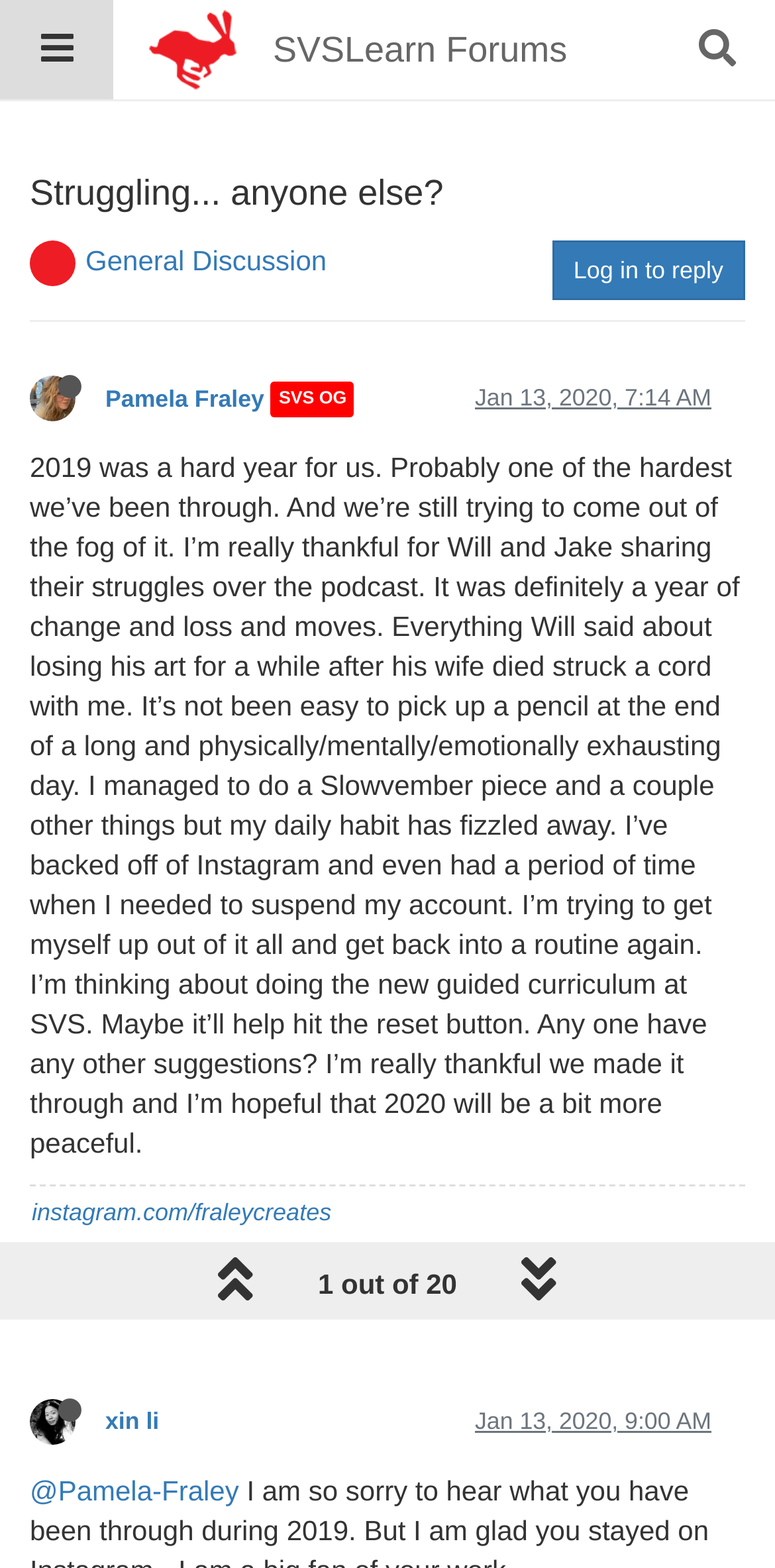Predict the bounding box of the UI element based on this description: "parent_node: SVSLearn Forums".

[0.0, 0.0, 0.147, 0.063]